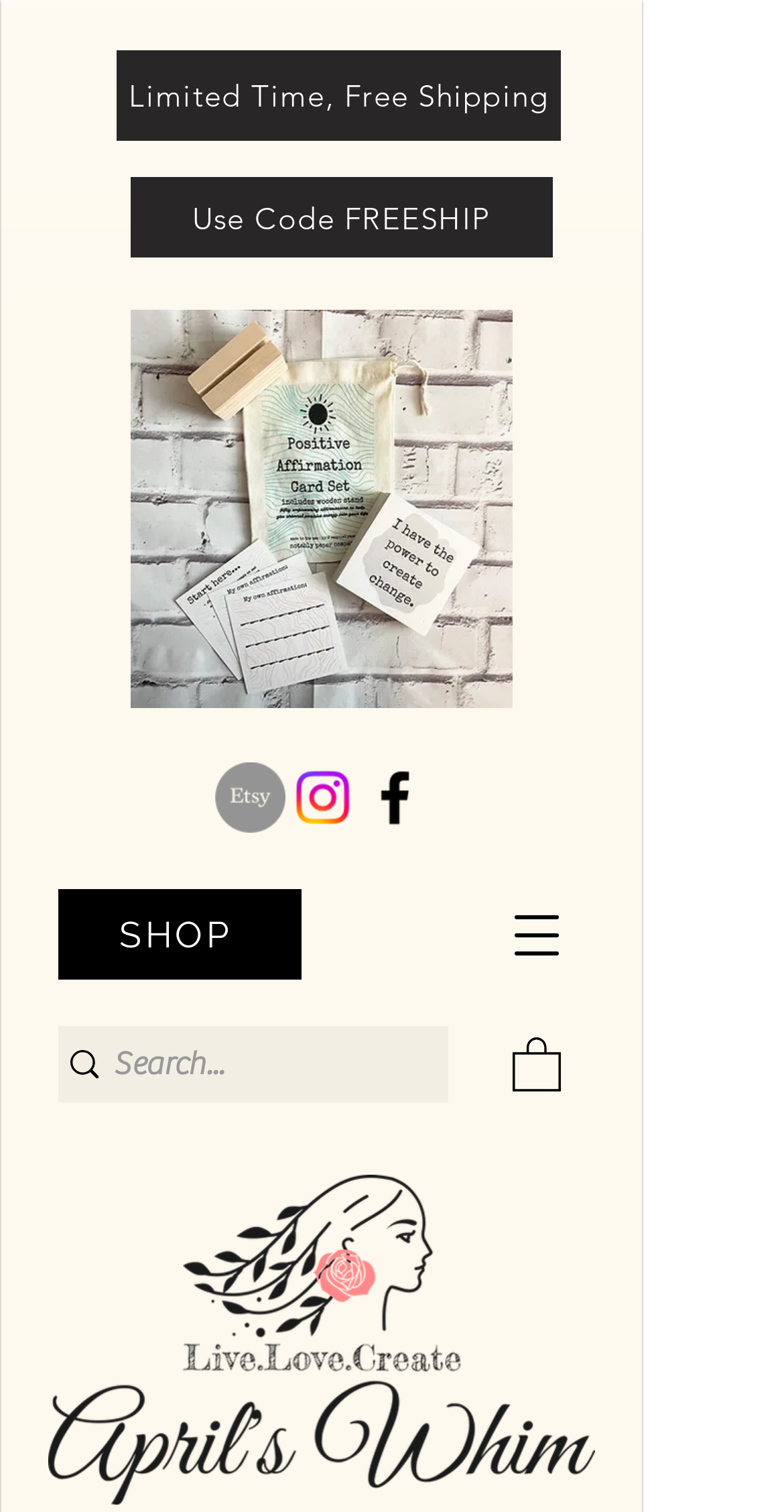Given the description "Limited Time, Free Shipping", determine the bounding box of the corresponding UI element.

[0.149, 0.033, 0.715, 0.093]